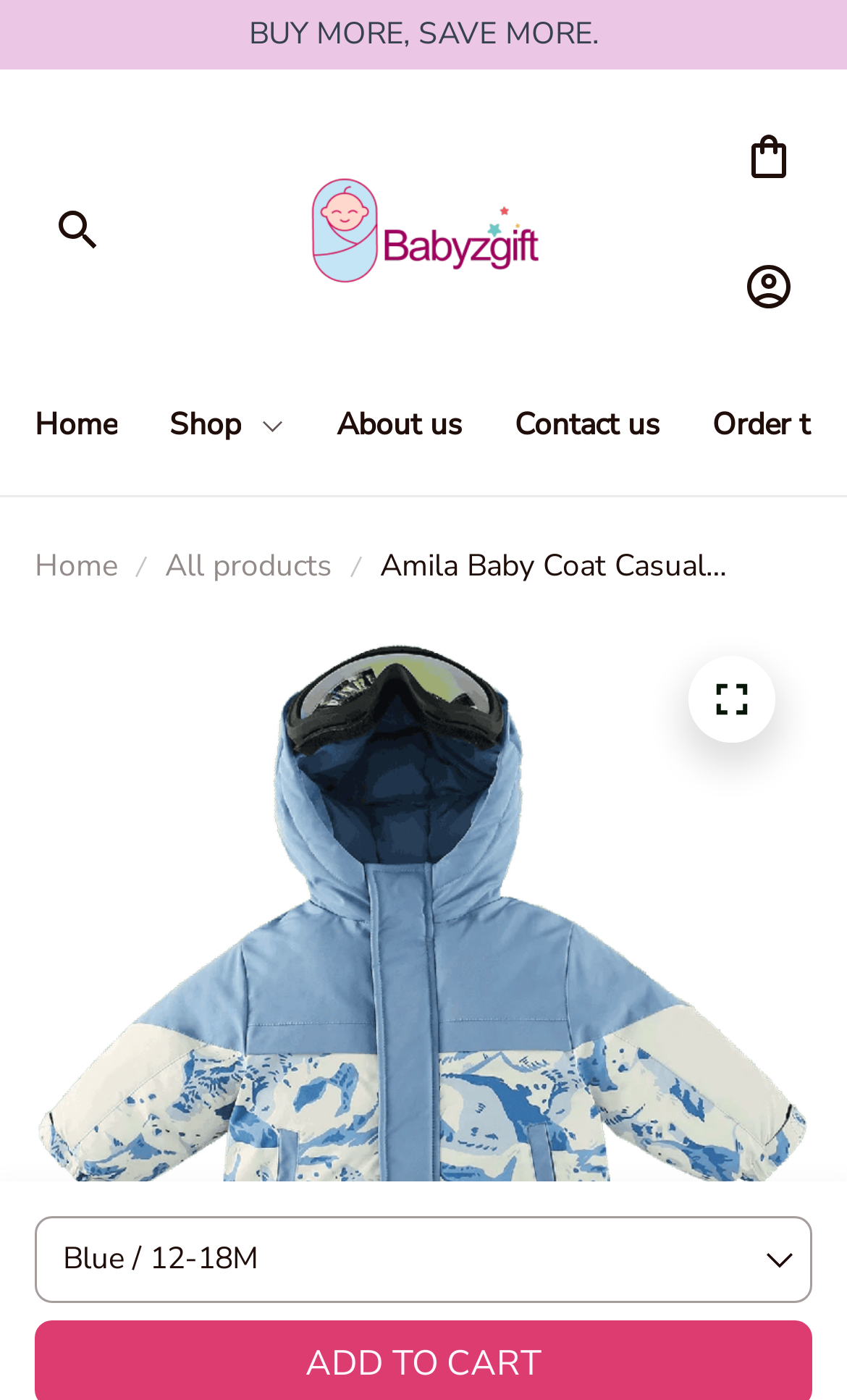How many images are on the page?
Please utilize the information in the image to give a detailed response to the question.

I counted the number of image elements on the page, which are [276], [277], [635], [364], [366], [755], and [137]. These elements are all of type 'image' and have distinct bounding box coordinates.